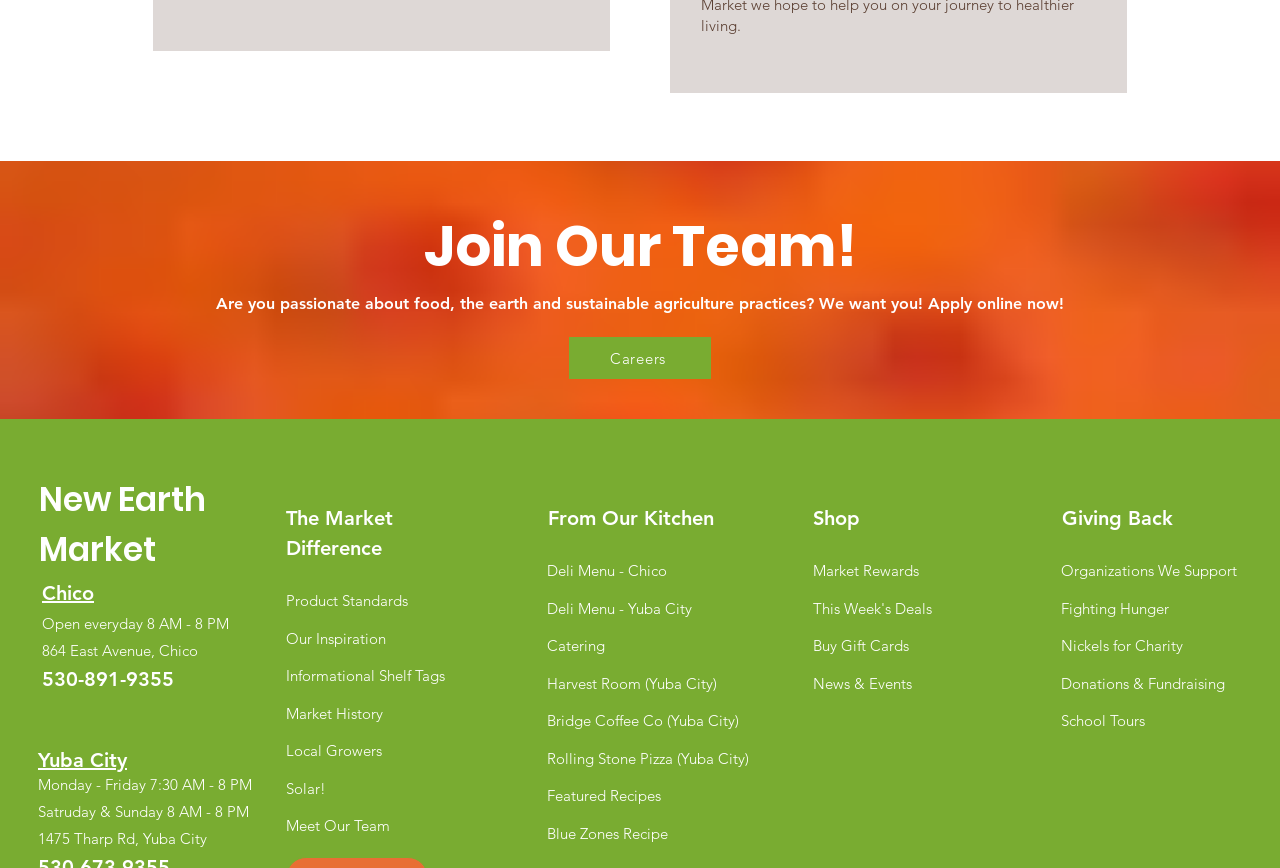Show the bounding box coordinates of the region that should be clicked to follow the instruction: "Share the article on Facebook."

None